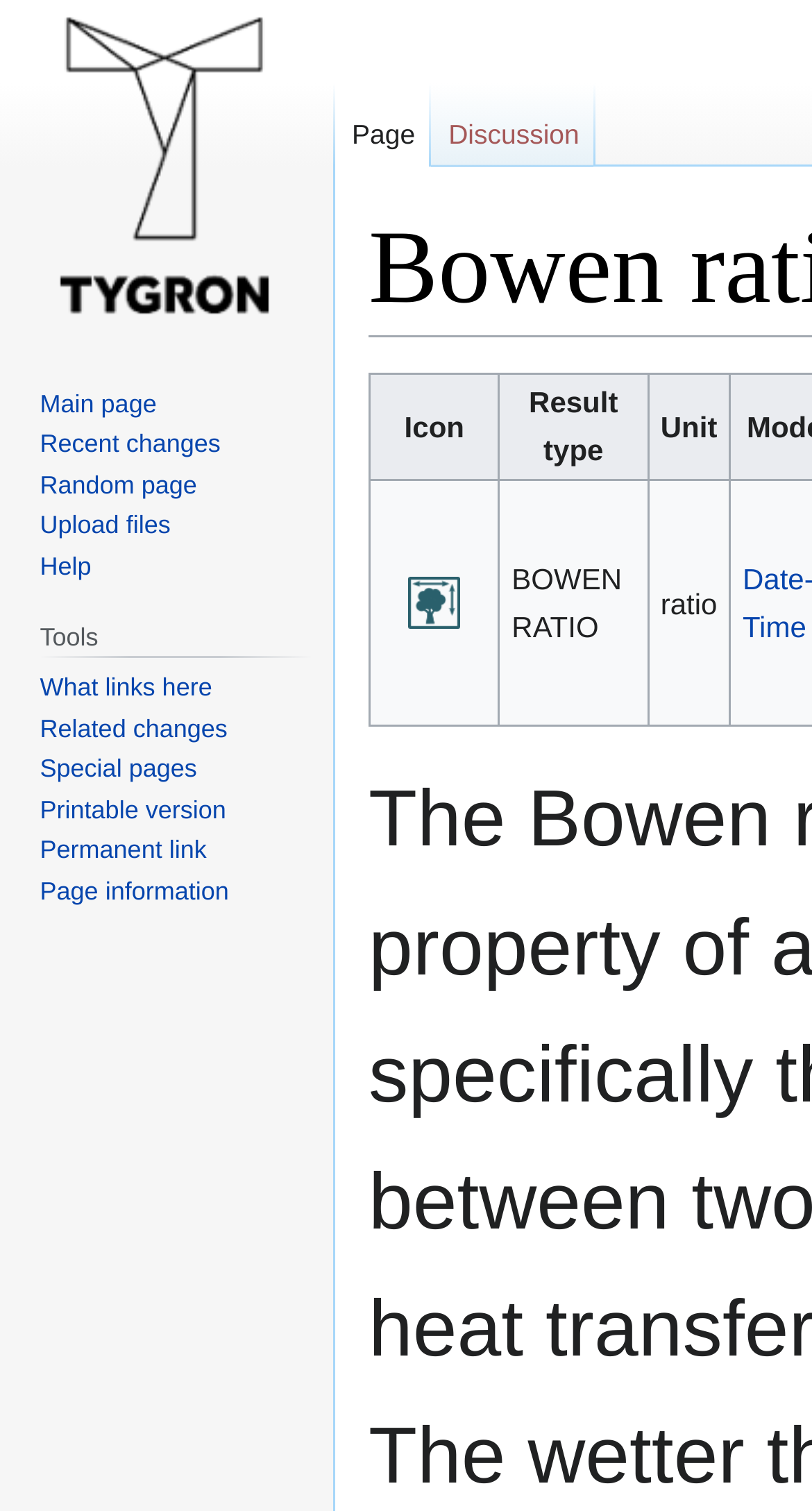Can you give a detailed response to the following question using the information from the image? How many links are in the 'Navigation' section?

I counted the links in the 'Navigation' section, which are 'Main page', 'Recent changes', 'Random page', 'Upload files', and 'Help', so there are 5 links in total.